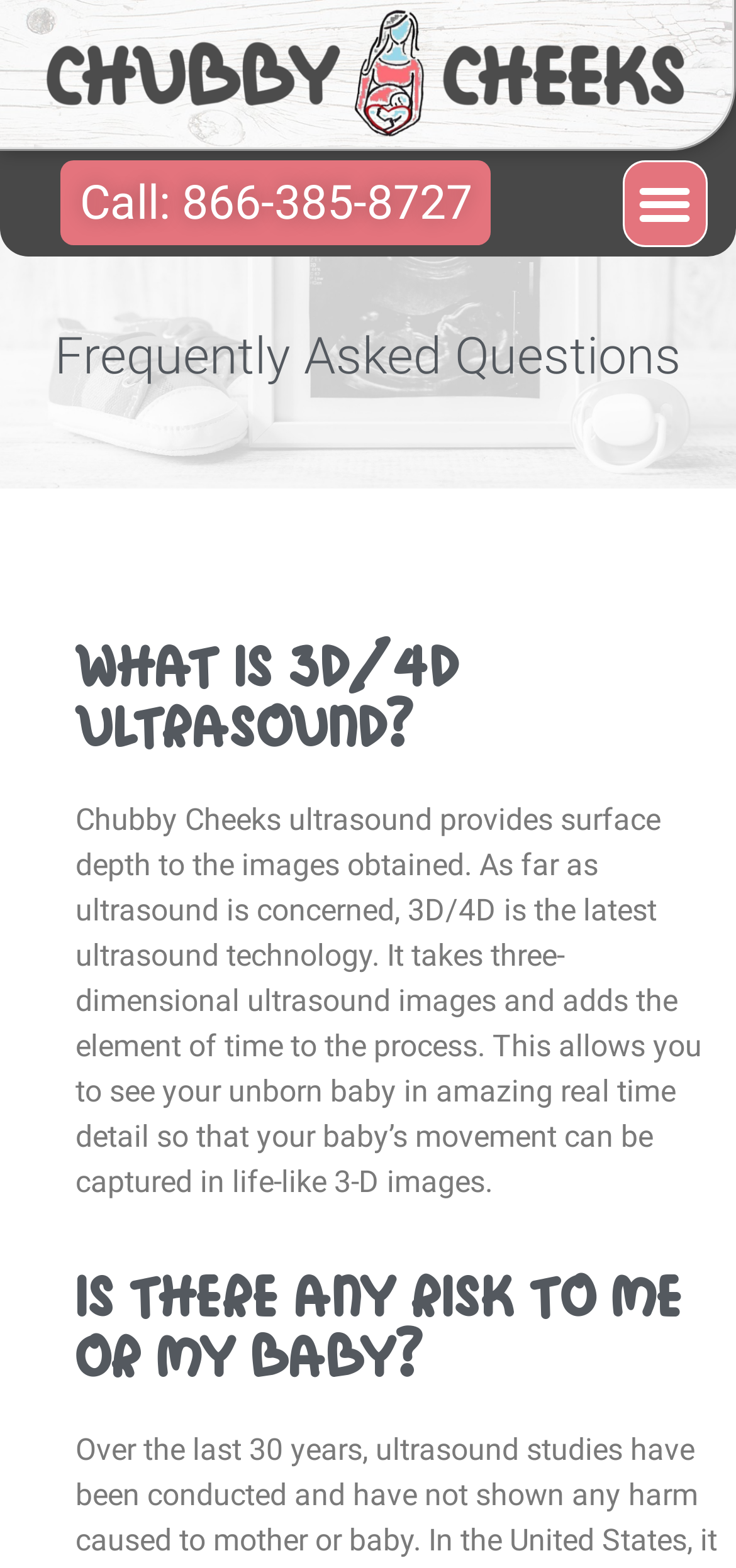What is the latest ultrasound technology?
Please ensure your answer is as detailed and informative as possible.

Based on the webpage content, it is mentioned that 'As far as ultrasound is concerned, 3D/4D is the latest ultrasound technology.' This indicates that 3D/4D is the most recent and advanced technology in the field of ultrasound.